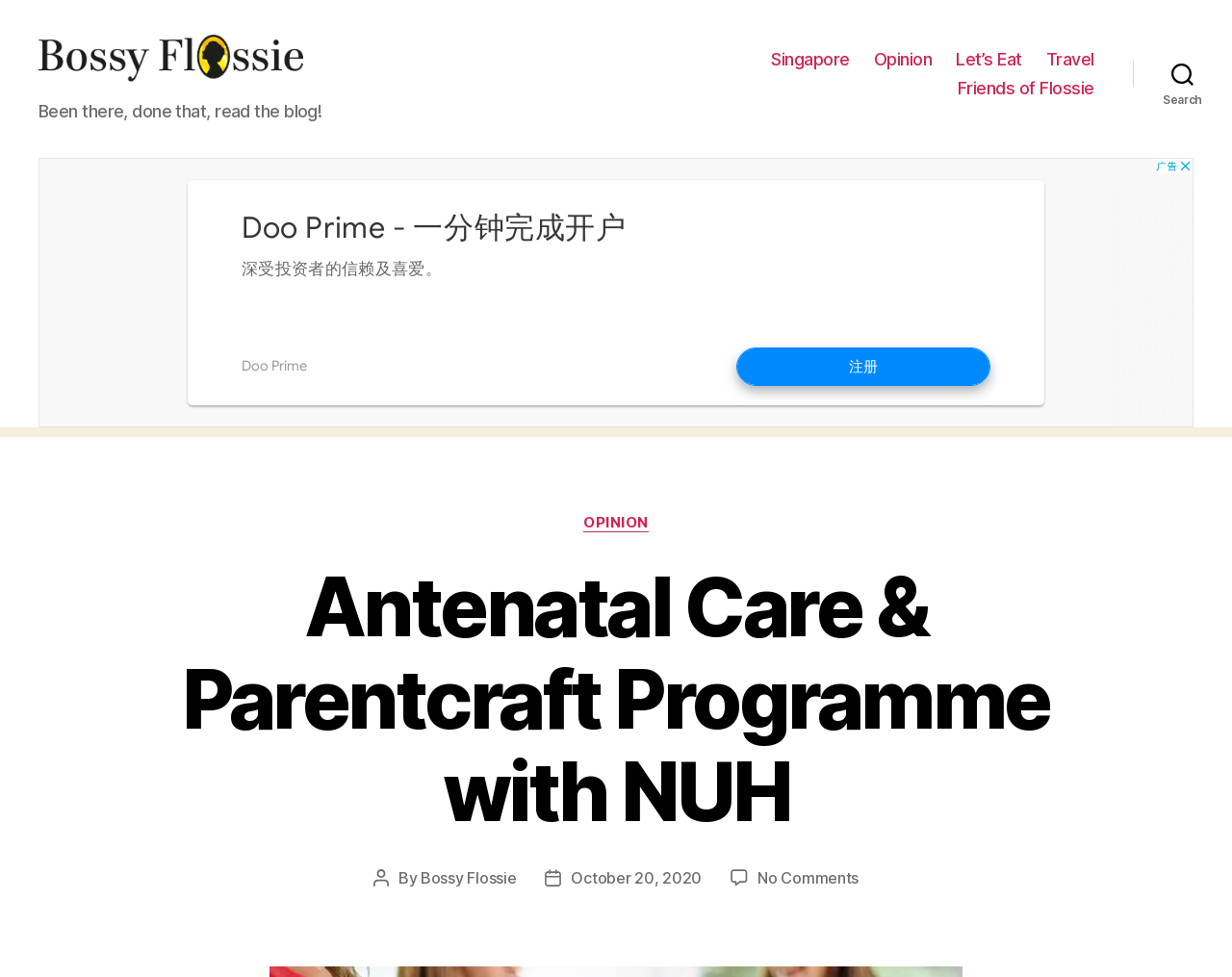Please identify the bounding box coordinates of the element that needs to be clicked to perform the following instruction: "Check the post date of the article".

[0.464, 0.912, 0.57, 0.932]